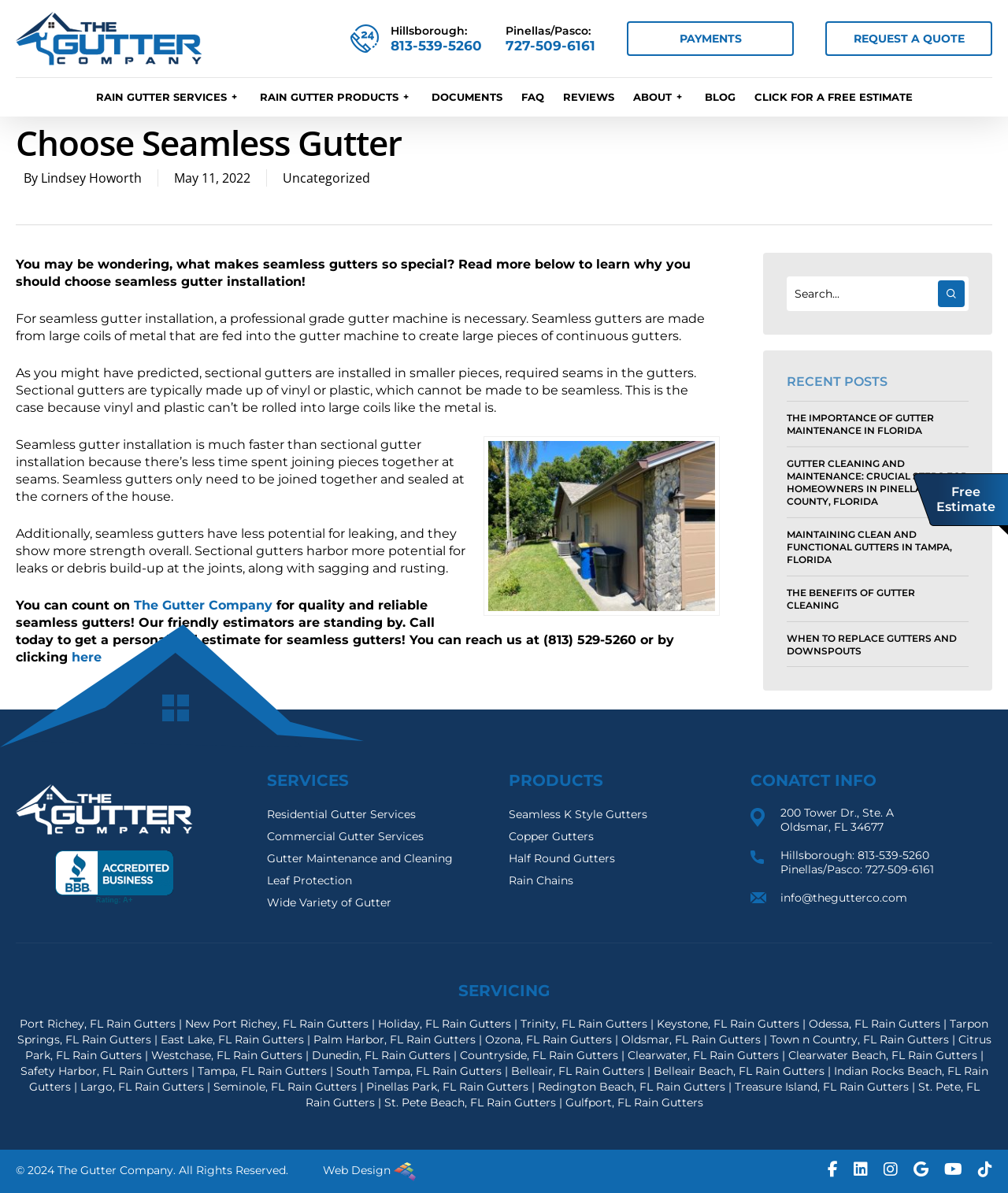Please answer the following question using a single word or phrase: 
What is the address of The Gutter Company?

200 Tower Dr., Ste. A, Oldsmar, FL 34677